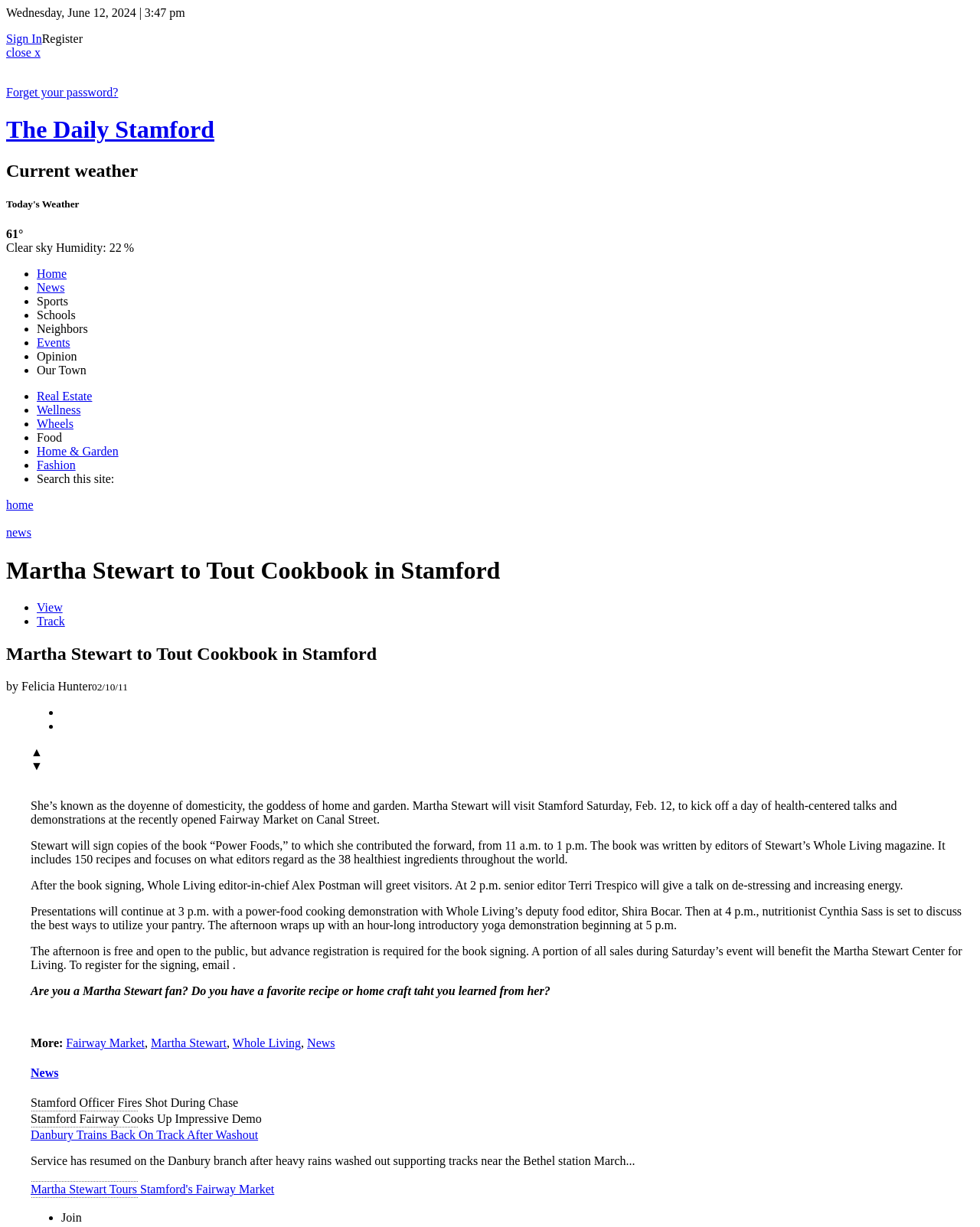Answer this question in one word or a short phrase: What is the name of the magazine that Martha Stewart is associated with?

Whole Living